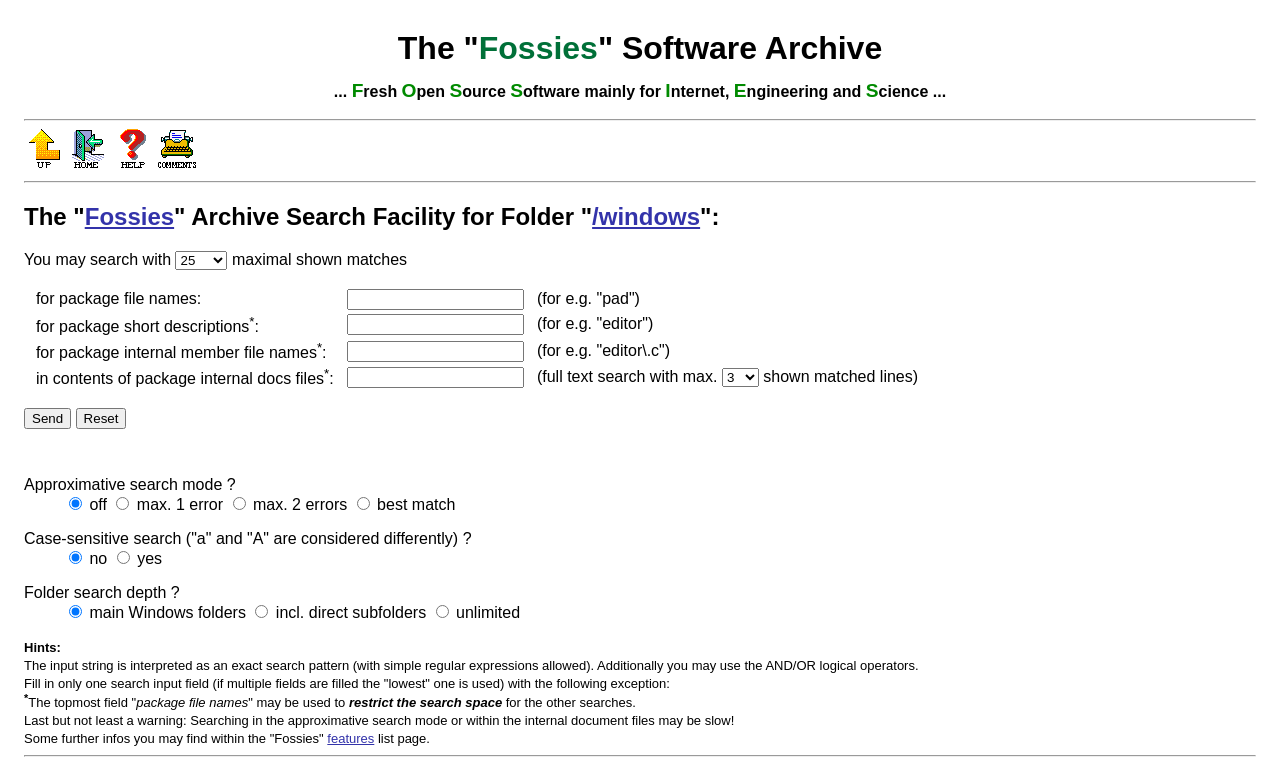What is the default search mode?
Please respond to the question with as much detail as possible.

The default search mode is 'off', which can be seen in the 'Approximative search mode?' section, where the 'off' radio button is checked by default.